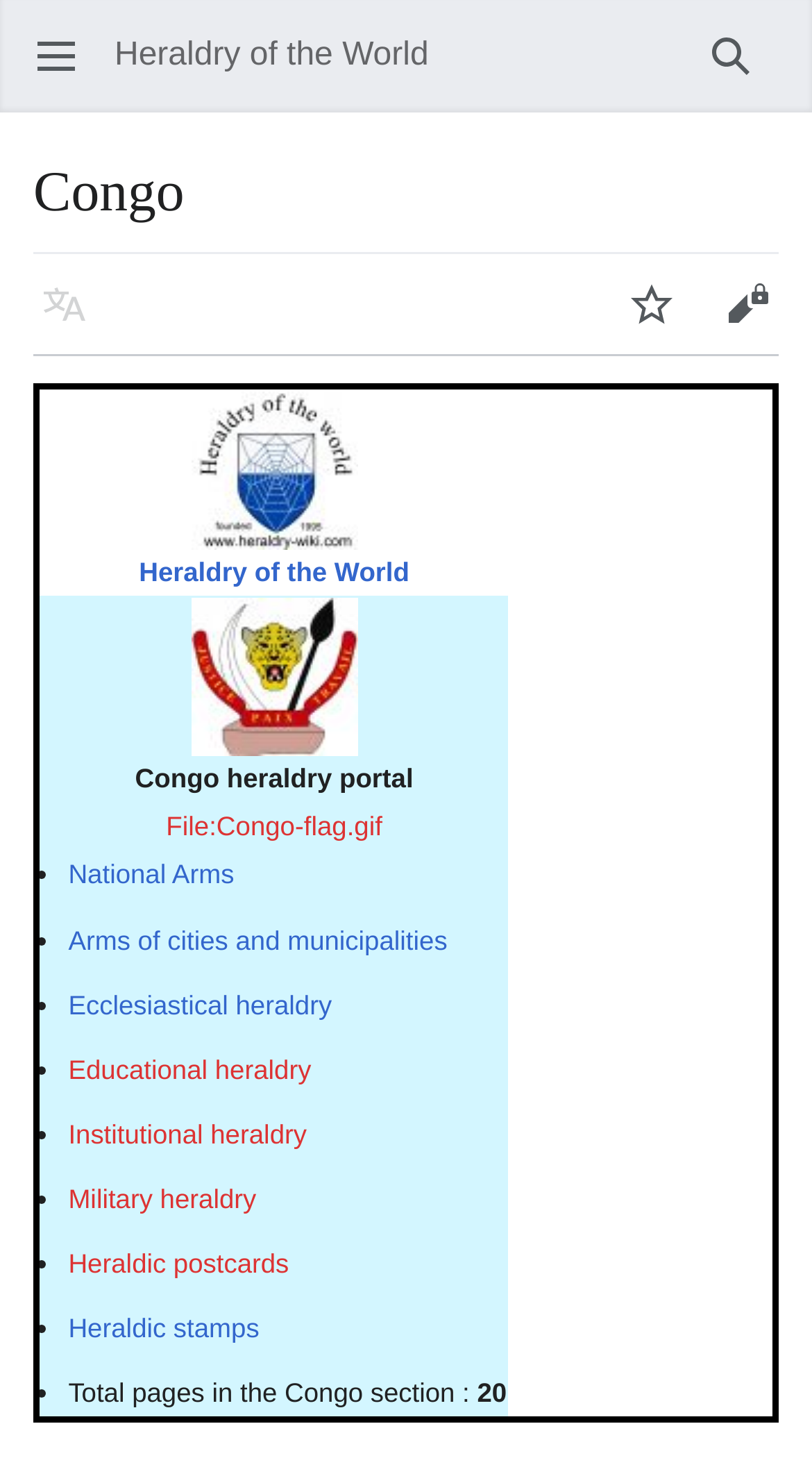Could you indicate the bounding box coordinates of the region to click in order to complete this instruction: "Search".

[0.841, 0.006, 0.959, 0.07]